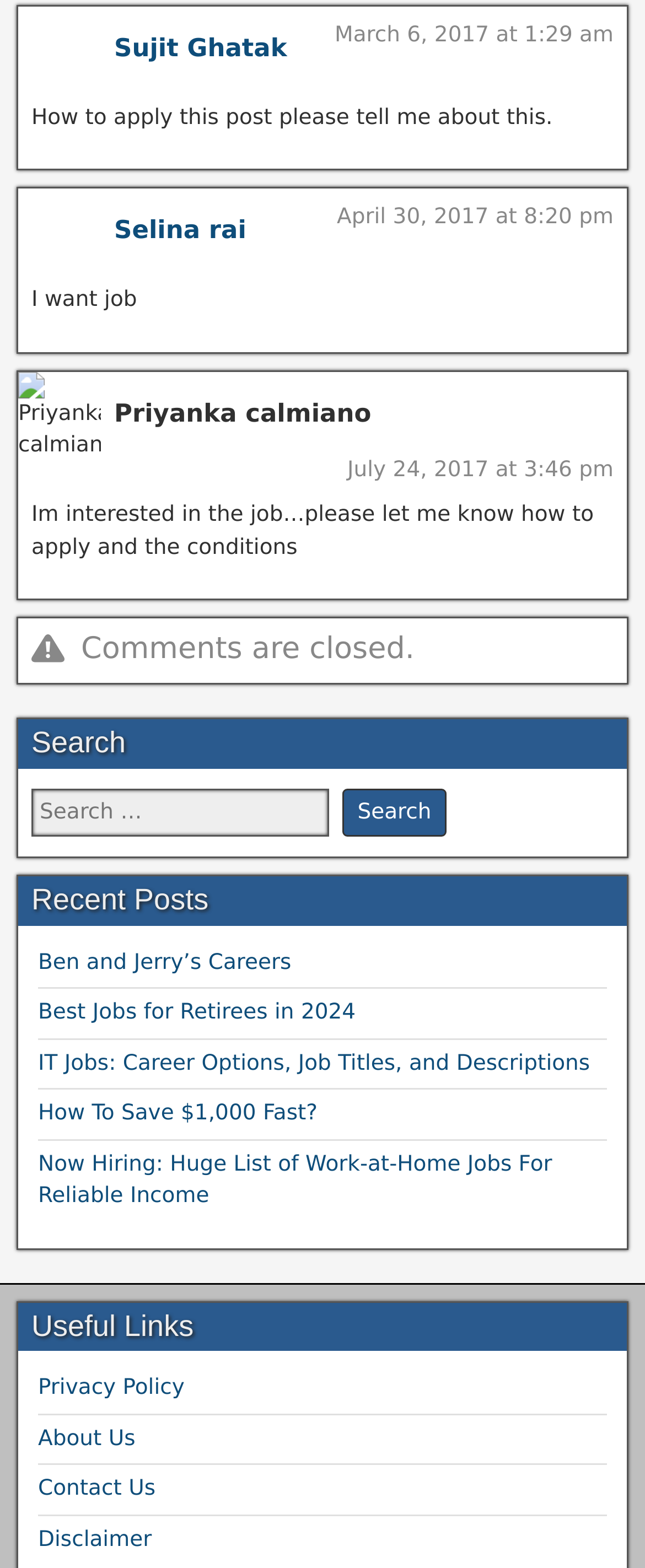Please determine the bounding box coordinates of the element's region to click for the following instruction: "Search for something".

[0.049, 0.498, 0.951, 0.538]